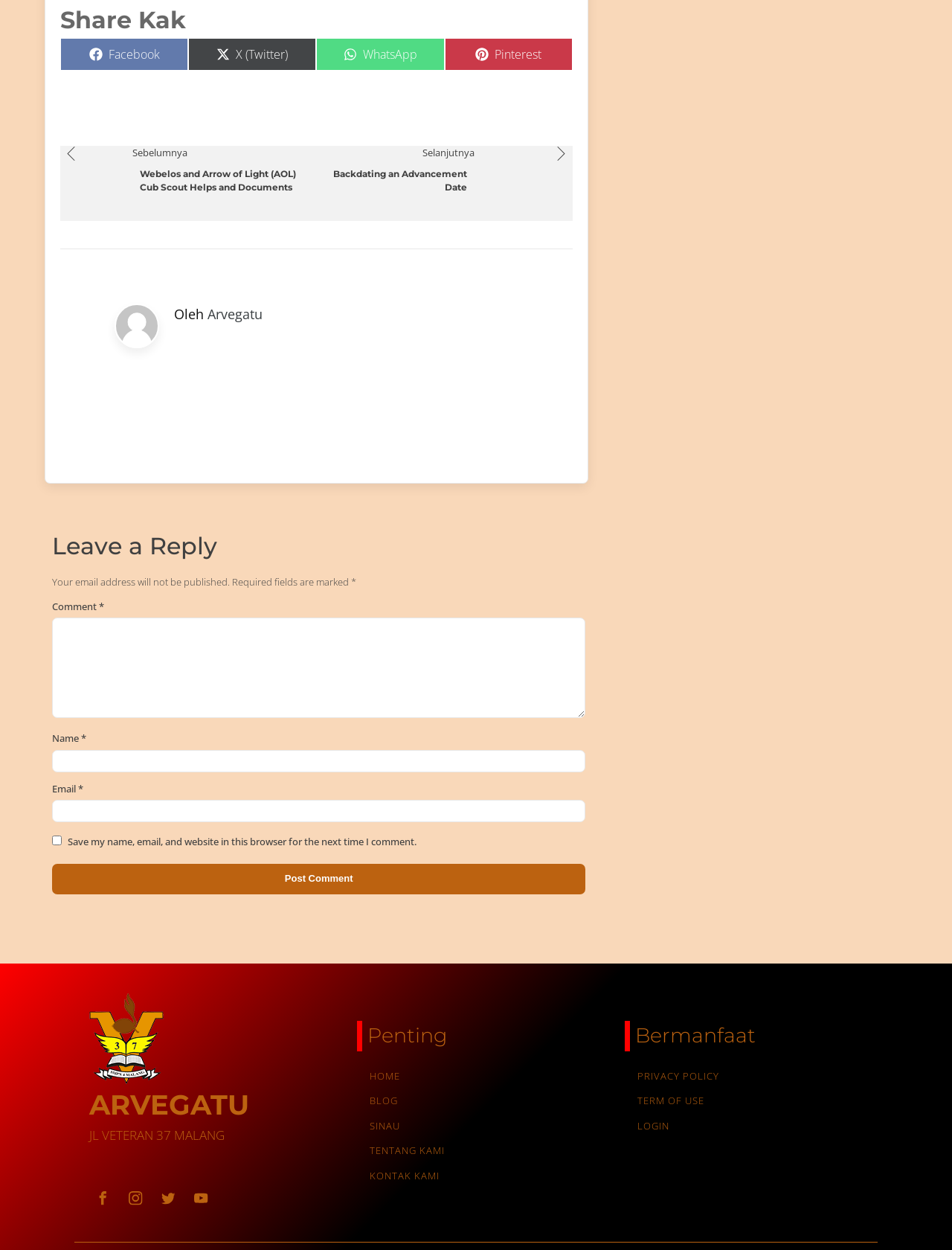What is the purpose of the checkbox at the bottom of the webpage?
Refer to the image and offer an in-depth and detailed answer to the question.

This answer can be obtained by looking at the checkbox element with the text 'Save my name, email, and website in this browser for the next time I comment.' which is located at the bottom of the webpage, below the comment form.